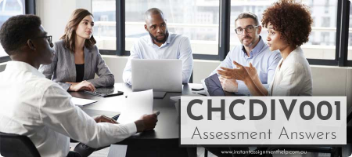Give a comprehensive caption that covers the entire image content.

The image portrays a collaborative meeting among four professionals seated around a sleek conference table, emphasizing teamwork and discussion. The focal point features a woman with curly hair animatedly presenting, showcasing her engagement and involvement in the conversation. The two men and one woman across from her appear attentive and are dressed in business attire, with one man using a laptop placed on the table. Natural light floods the modern office space, accentuating the professional atmosphere.

In the bottom right corner, a prominent caption reads "CHCDIV001 Assessment Answers," indicating that the context of this discussion centers around assessment solutions related to the CHCDIV001 module. This suggests a focus on diverse and inclusive practices in a professional setting, aligning with the educational goals of the assessment.